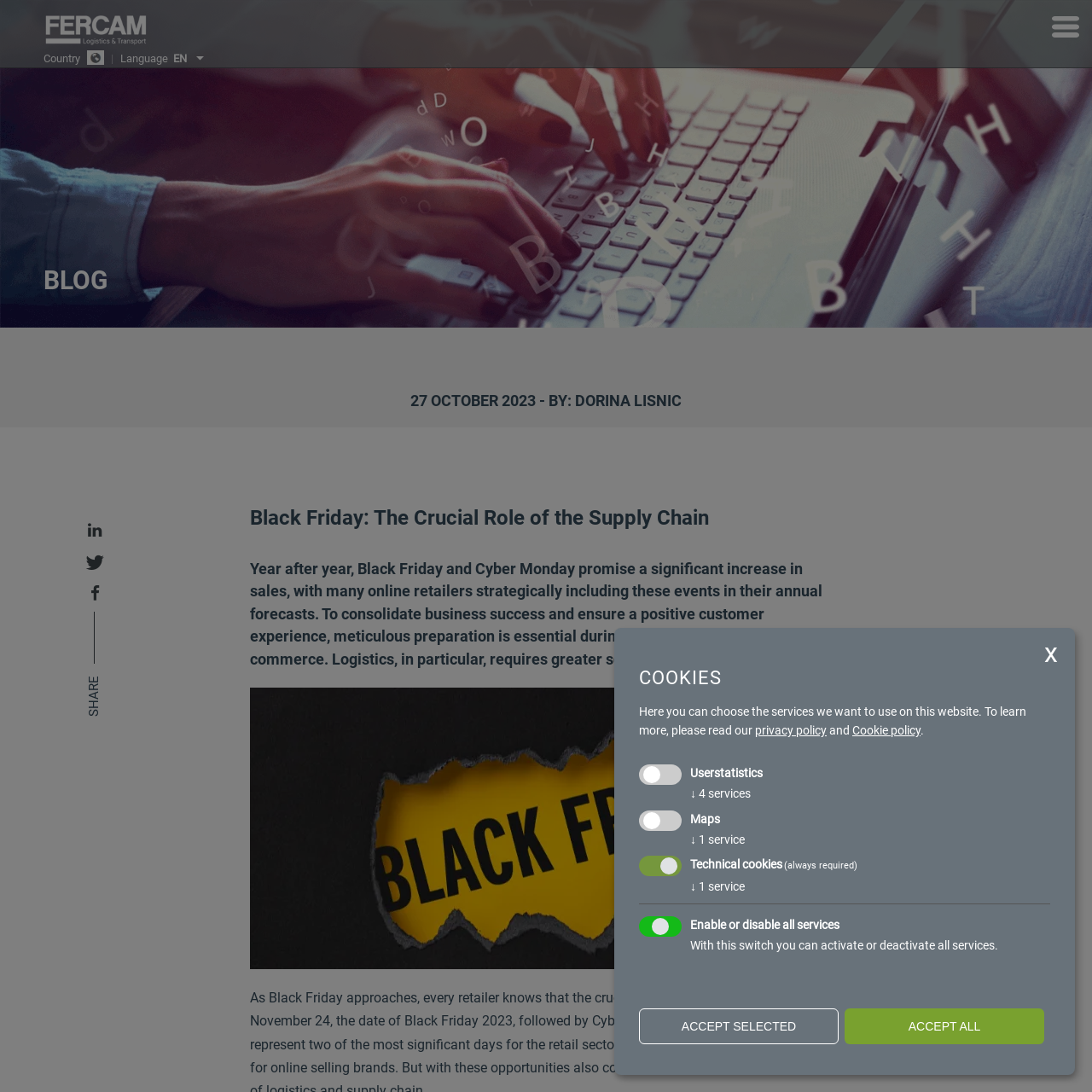What is the purpose of the 'COOKIES' section?
Based on the image, answer the question with as much detail as possible.

I analyzed the 'COOKIES' section on the webpage and found that it provides options to manage cookies, including enabling or disabling specific services and accepting selected or all cookies.